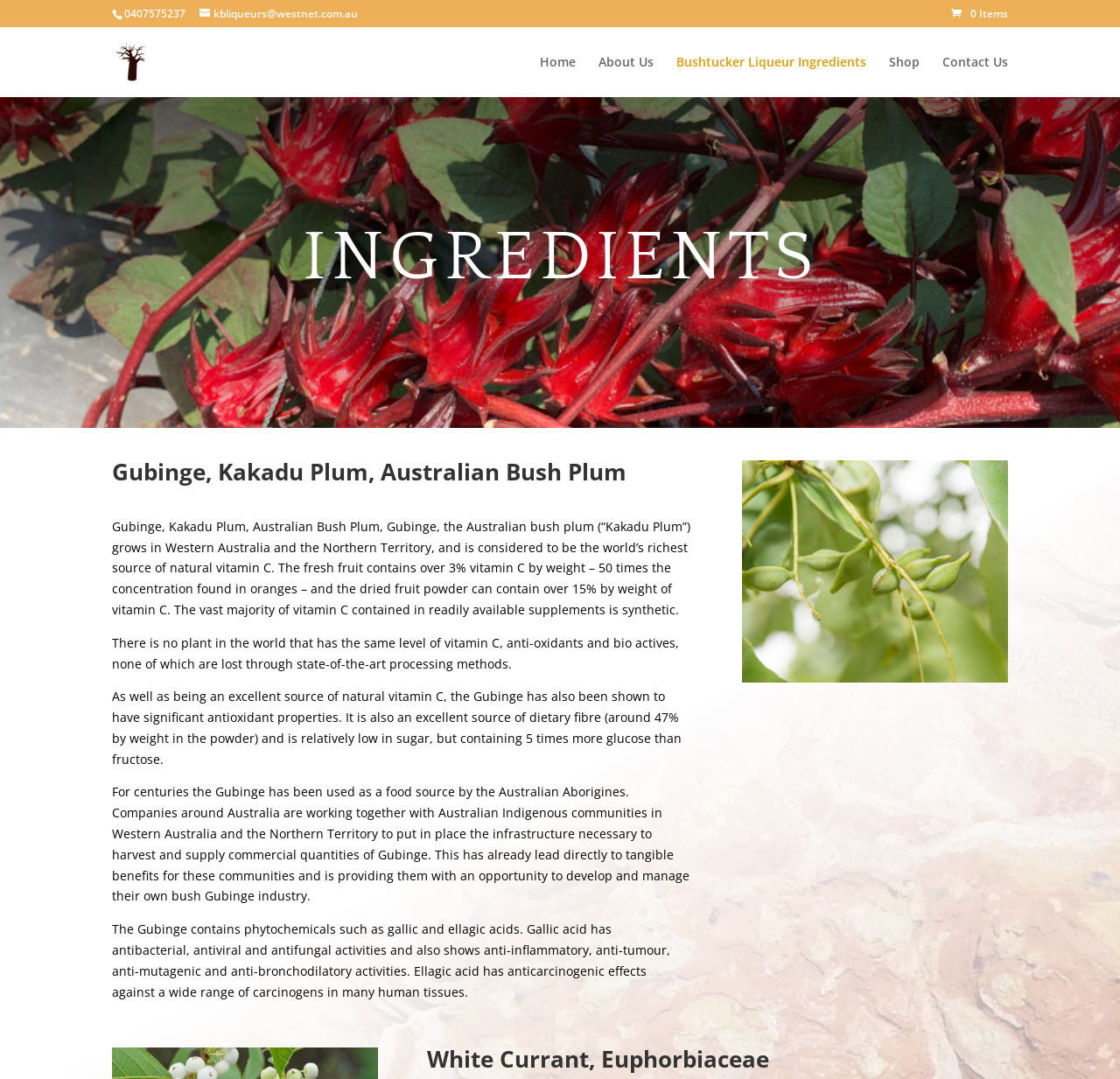Please find the bounding box coordinates of the section that needs to be clicked to achieve this instruction: "email to kbliqueurs@westnet.com.au".

[0.178, 0.006, 0.32, 0.019]